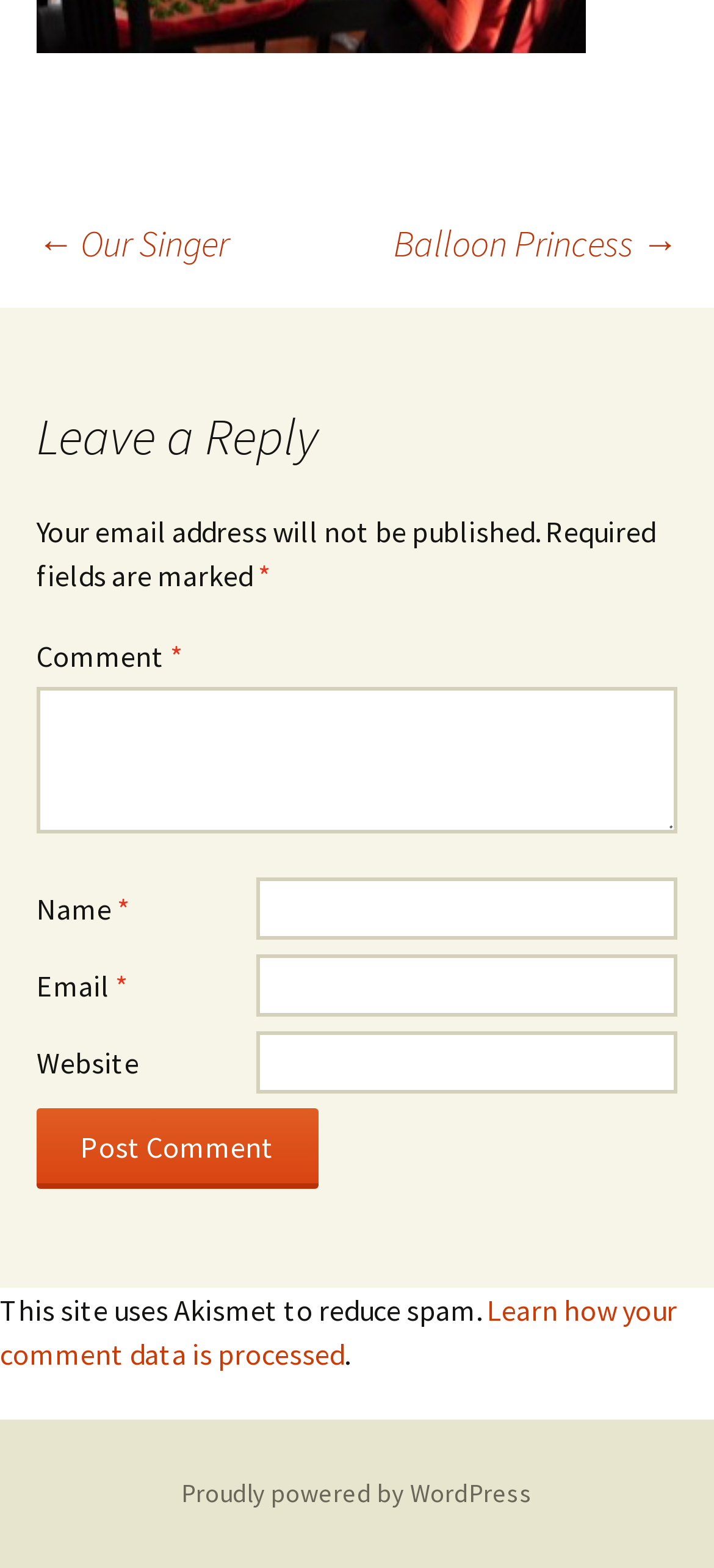Identify the bounding box coordinates for the element that needs to be clicked to fulfill this instruction: "Search for something". Provide the coordinates in the format of four float numbers between 0 and 1: [left, top, right, bottom].

None